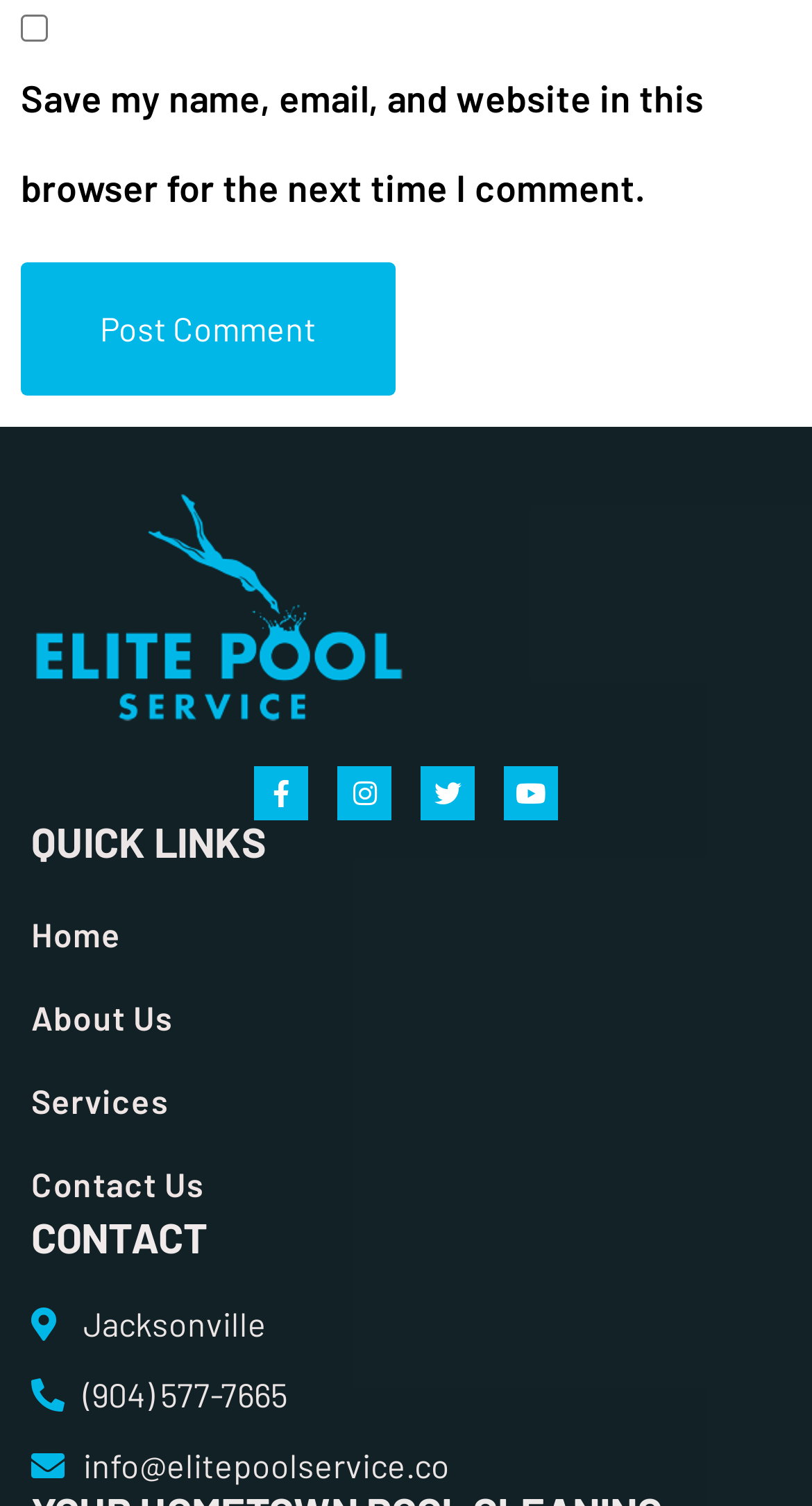Given the content of the image, can you provide a detailed answer to the question?
What is the purpose of the checkbox?

The checkbox is located at the top of the webpage with the label 'Save my name, email, and website in this browser for the next time I comment.' This suggests that the purpose of the checkbox is to save the user's comment information for future use.